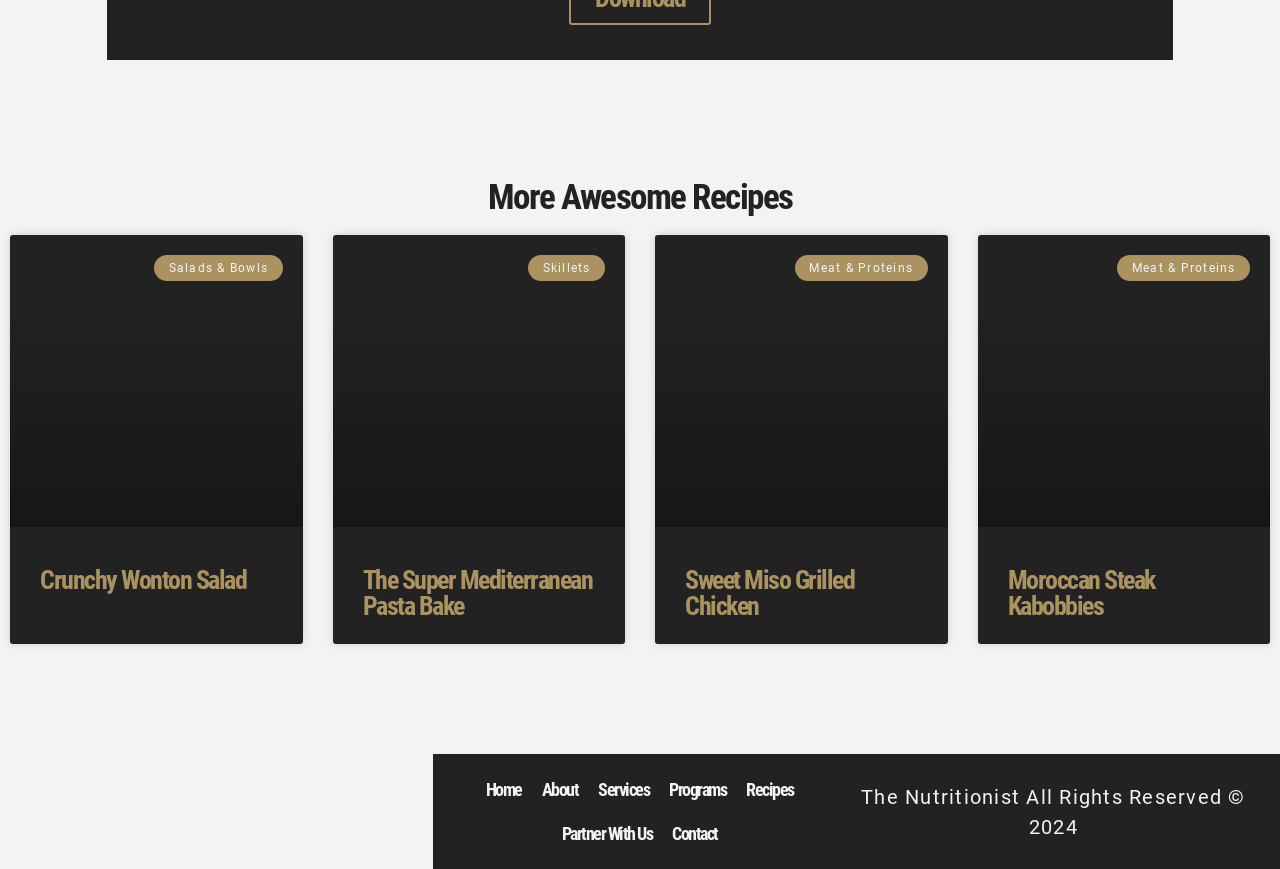Locate the bounding box coordinates of the clickable element to fulfill the following instruction: "view Crunchy Wonton Salad recipe". Provide the coordinates as four float numbers between 0 and 1 in the format [left, top, right, bottom].

[0.031, 0.65, 0.192, 0.685]